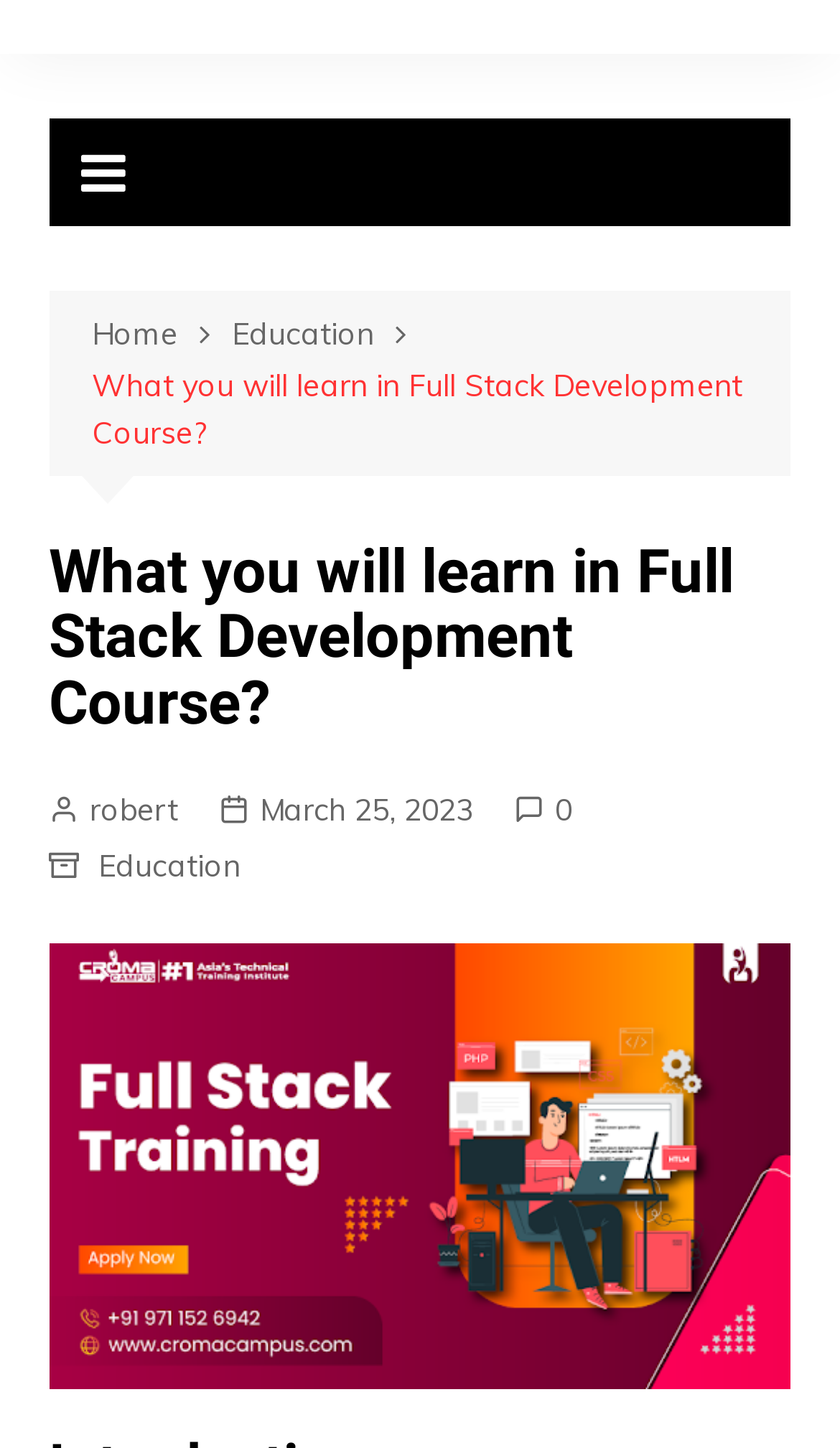Please answer the following question using a single word or phrase: 
How many links are in the breadcrumbs navigation?

3